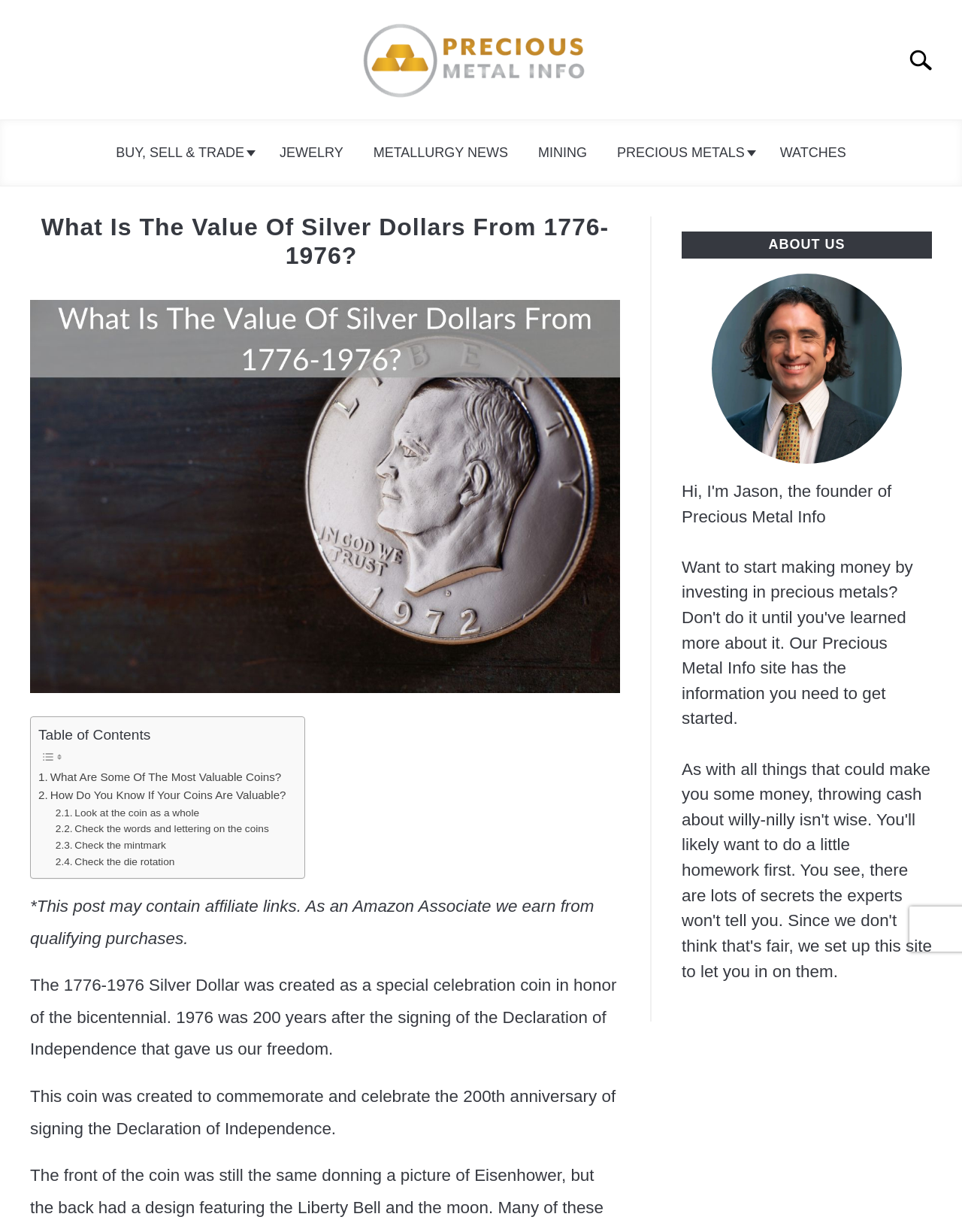Detail the webpage's structure and highlights in your description.

The webpage is about the value of silver dollars from 1776-1976. At the top, there is a logo on the left and a search bar on the right. Below the logo, there are five navigation links: "BUY, SELL & TRADE", "JEWELRY", "METALLURGY NEWS", "MINING", and "PRECIOUS METALS". 

The main content of the webpage is divided into two sections. On the left, there is a table of contents with several links to different sections of the article. On the right, there is a heading that reads "What Is The Value Of Silver Dollars From 1776-1976?" followed by the author's name, "Jason R.", and the category "Coins, Bullion, Bars". Below the heading, there is an image related to the topic.

The article itself starts below the image, with a brief introduction to the 1776-1976 Silver Dollar, explaining that it was created to commemorate the 200th anniversary of the signing of the Declaration of Independence. The text is divided into several sections, each with a heading and a brief description.

On the right side of the webpage, there is a complementary section with a heading "ABOUT US".